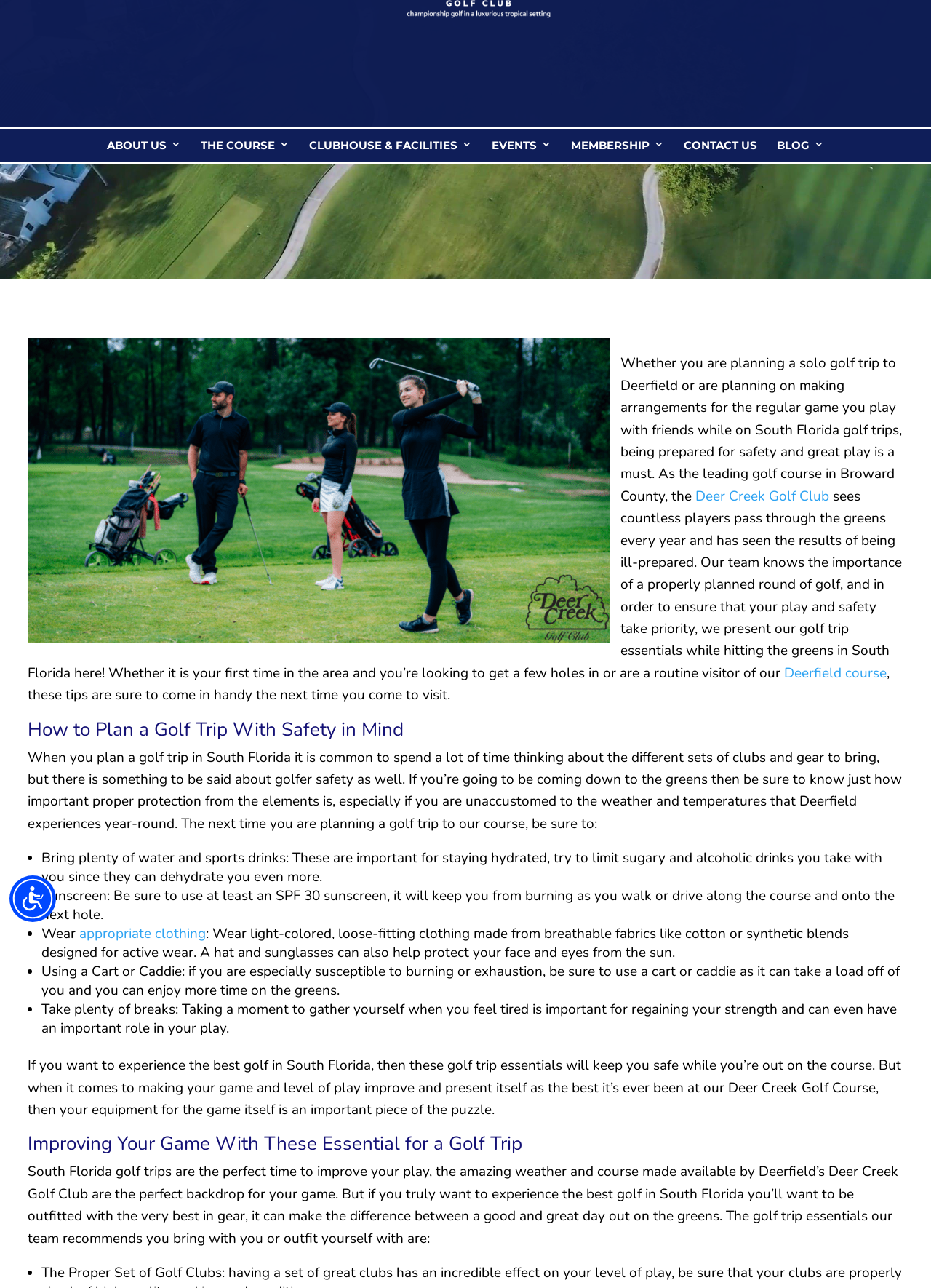Given the content of the image, can you provide a detailed answer to the question?
What is the importance of sunscreen in golf?

According to the webpage, sunscreen is one of the essential items to bring on a golf trip, and it is recommended to use at least an SPF 30 sunscreen to prevent burning while walking or driving along the course.